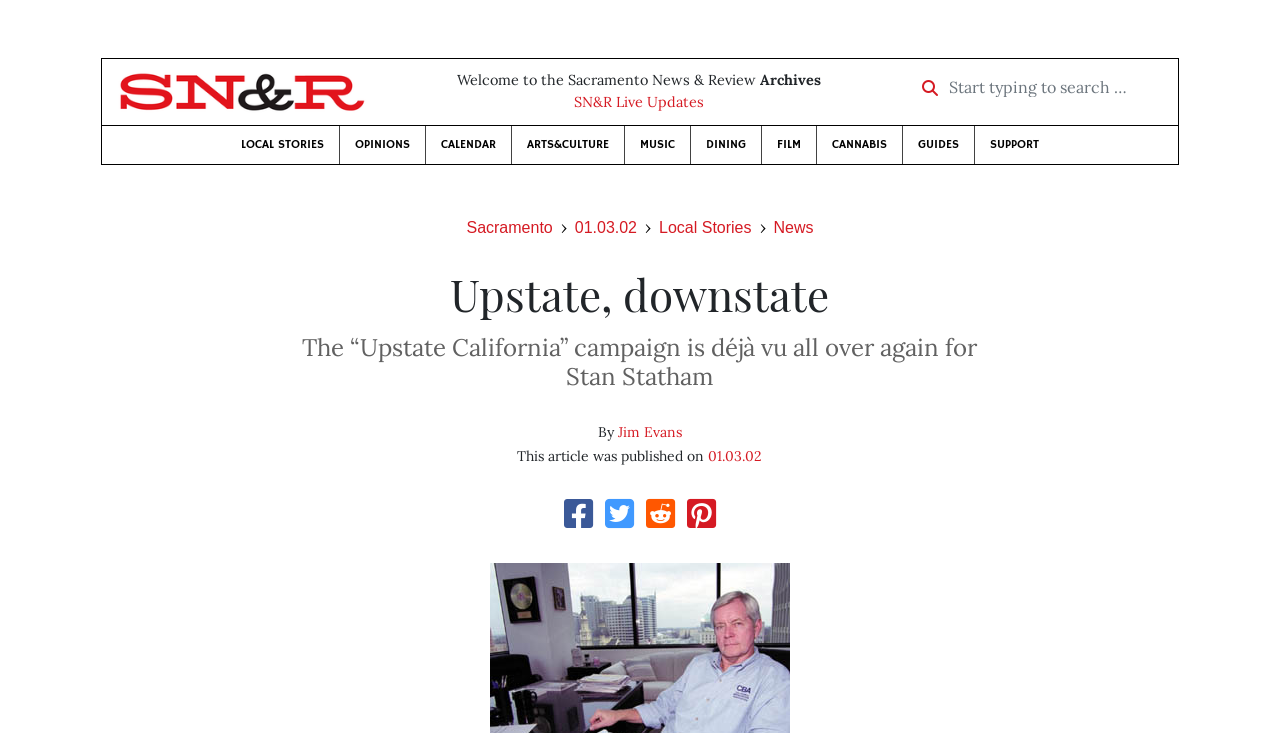Please determine the bounding box coordinates for the element that should be clicked to follow these instructions: "Read article by Jim Evans".

[0.483, 0.578, 0.533, 0.602]